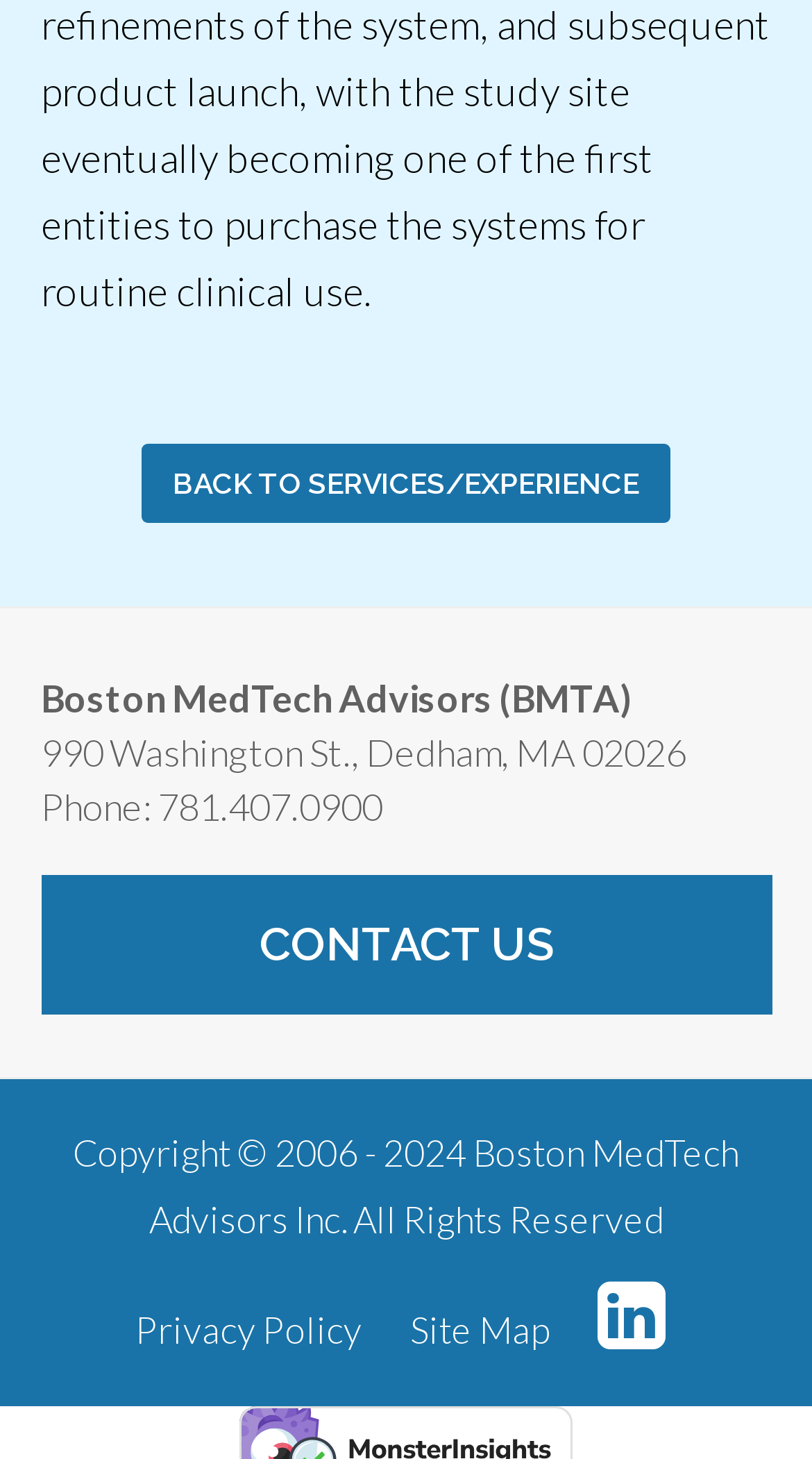Identify the bounding box of the UI component described as: "Back to Services/Experience".

[0.174, 0.304, 0.826, 0.359]